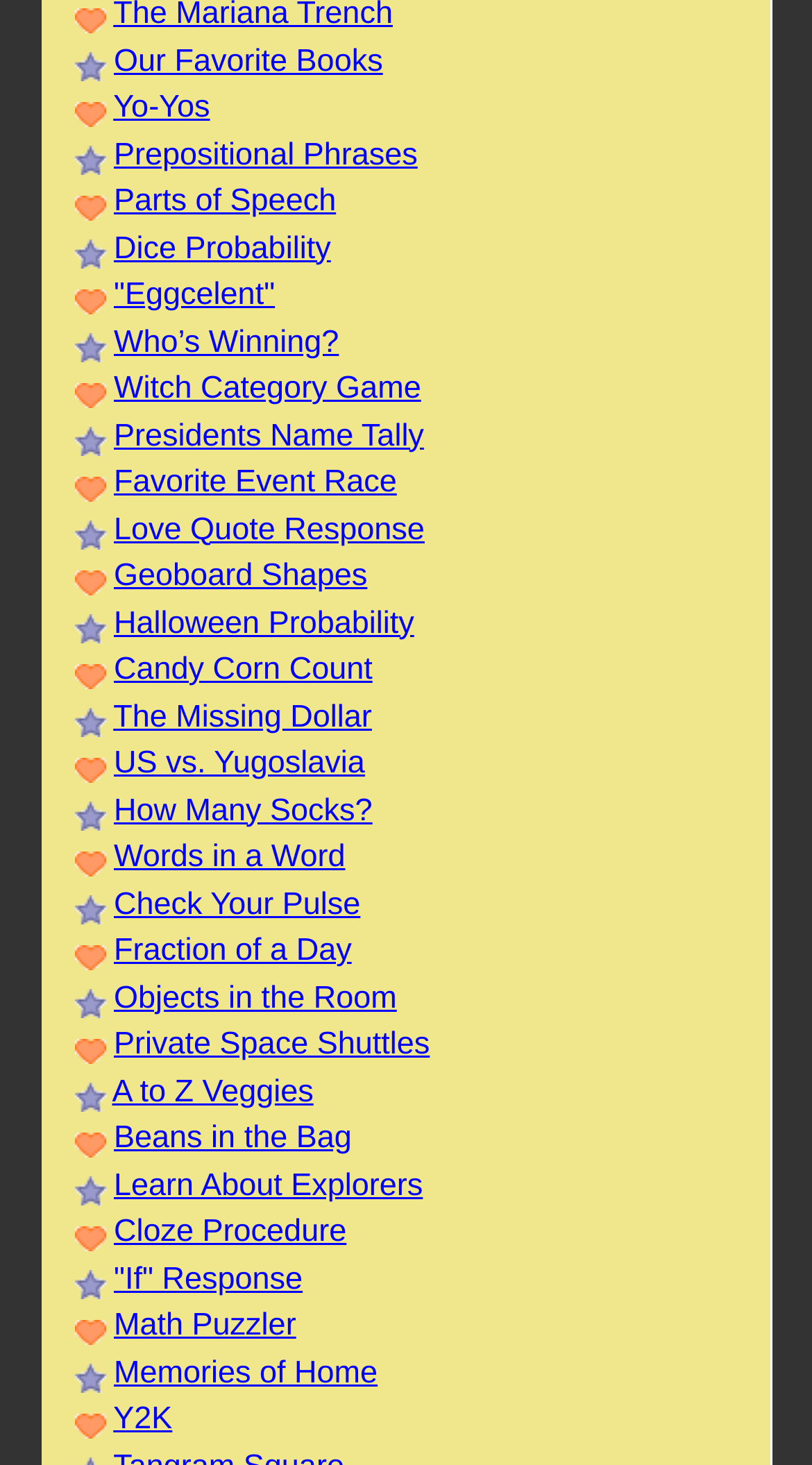Using the provided element description, identify the bounding box coordinates as (top-left x, top-left y, bottom-right x, bottom-right y). Ensure all values are between 0 and 1. Description: Dice Probability

[0.14, 0.157, 0.407, 0.181]